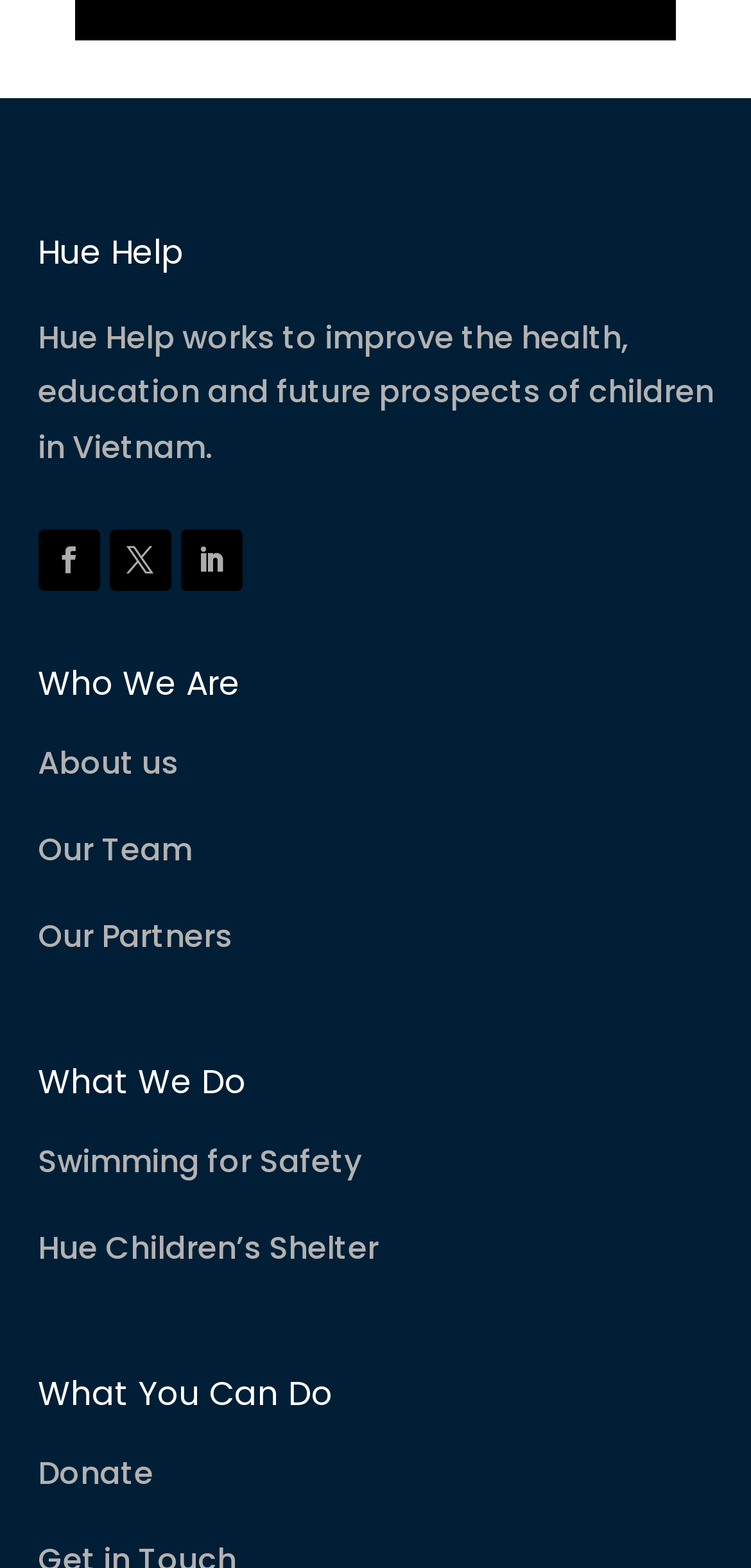Show me the bounding box coordinates of the clickable region to achieve the task as per the instruction: "explore Nonprofit Impact".

None